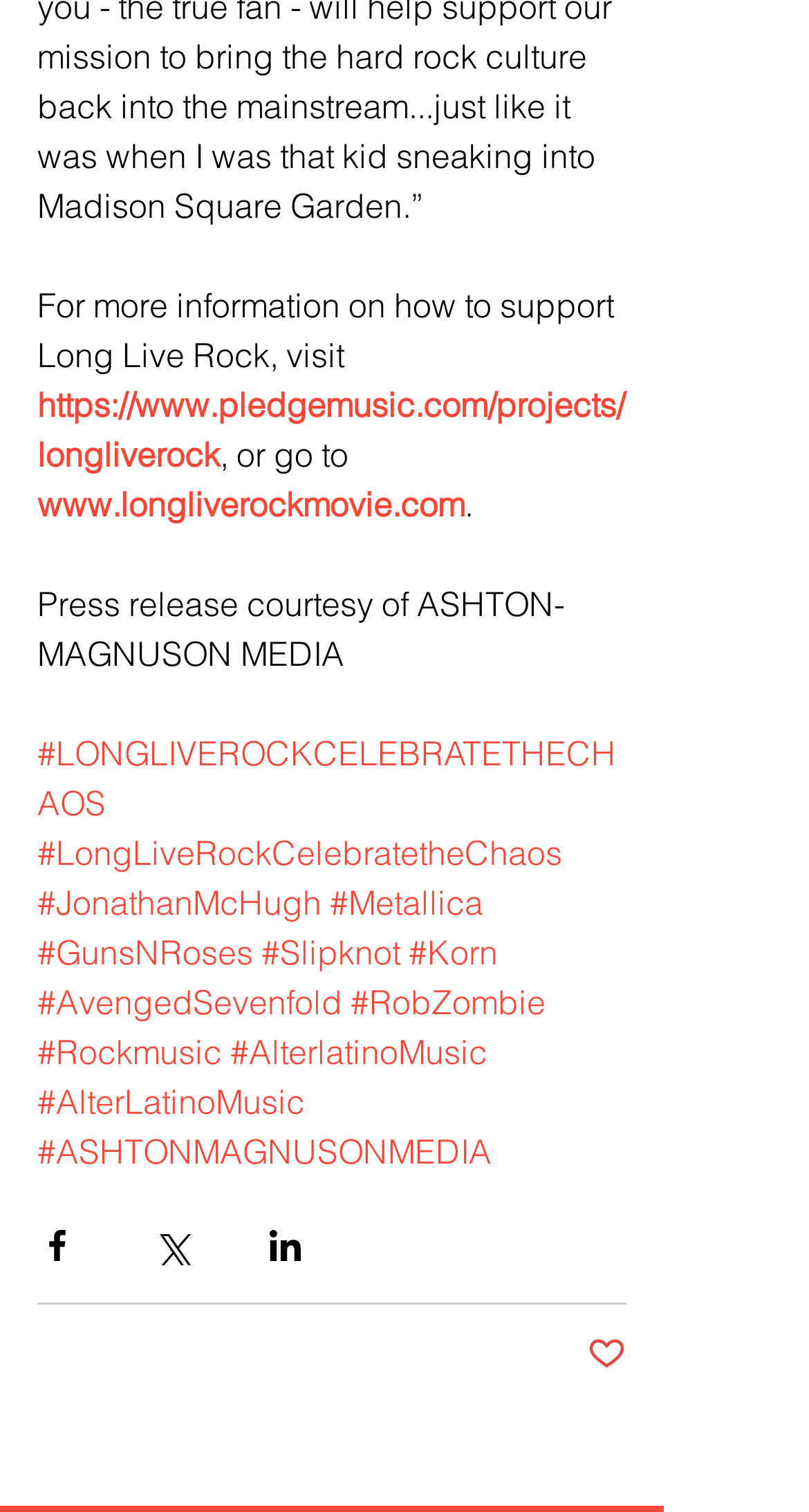Please provide the bounding box coordinates for the element that needs to be clicked to perform the following instruction: "Visit the PledgeMusic project page". The coordinates should be given as four float numbers between 0 and 1, i.e., [left, top, right, bottom].

[0.046, 0.253, 0.772, 0.314]